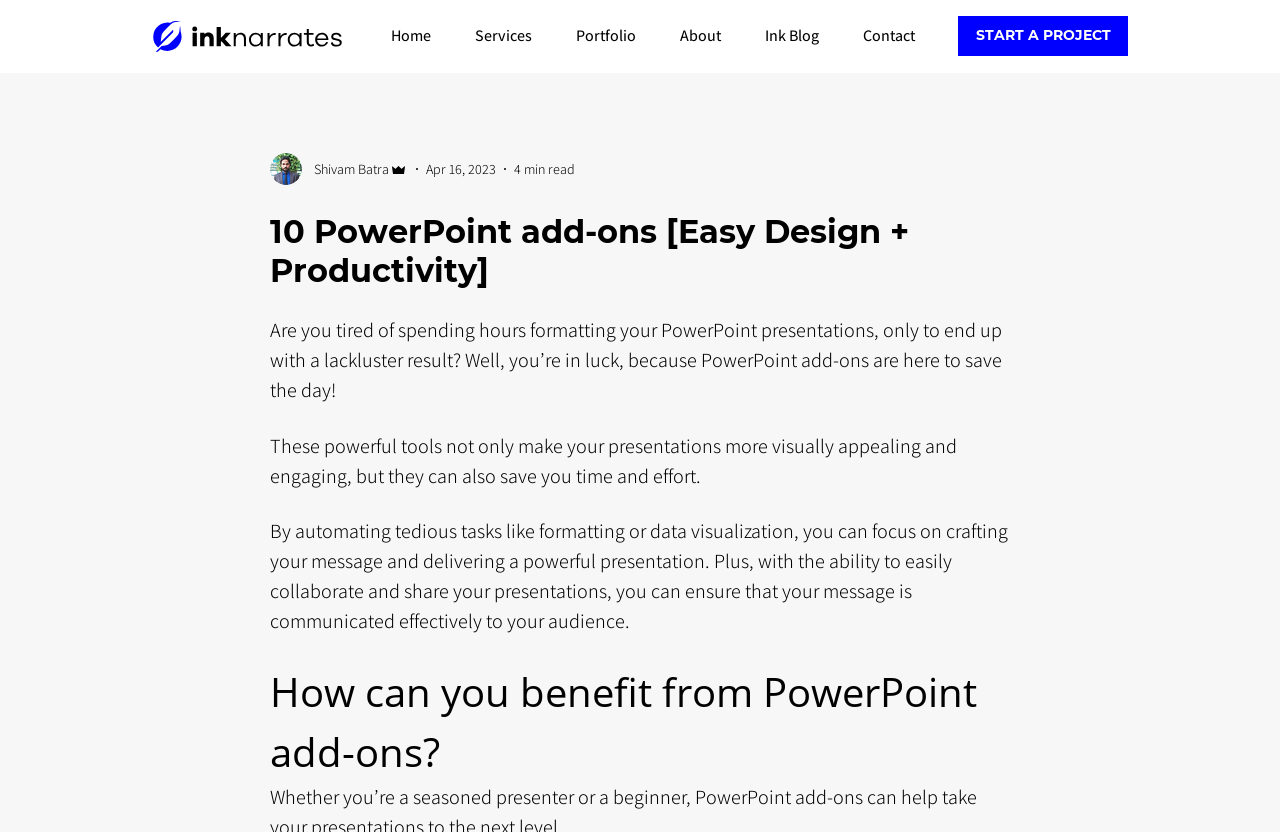What is the author's name?
We need a detailed and exhaustive answer to the question. Please elaborate.

The author's name can be found in the section below the 'START A PROJECT' button, where it says 'Shivam Batra' with the subtitle 'Admin'.